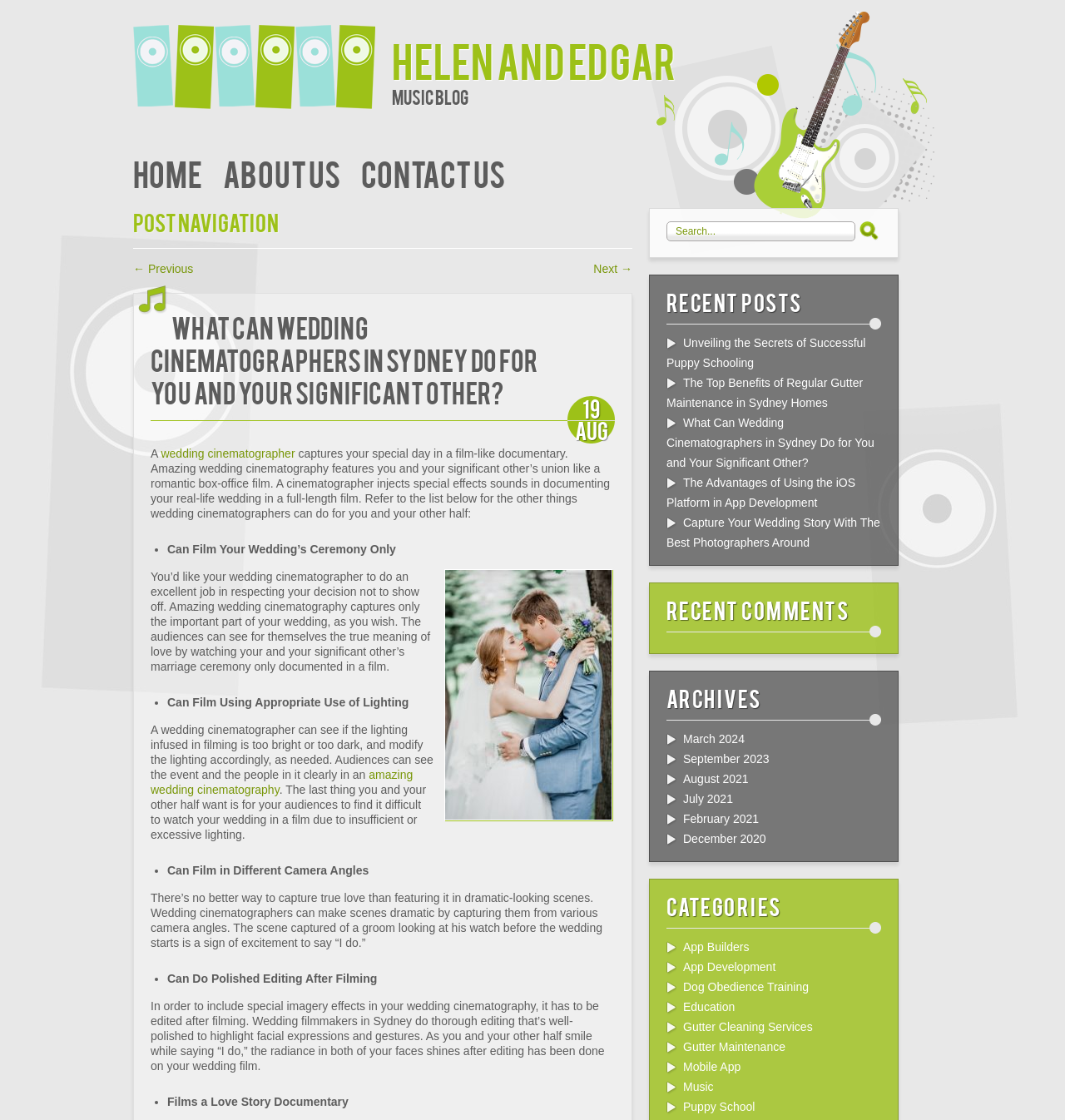Determine the bounding box coordinates of the clickable region to follow the instruction: "Click the 'Contact Us' link".

[0.339, 0.137, 0.474, 0.172]